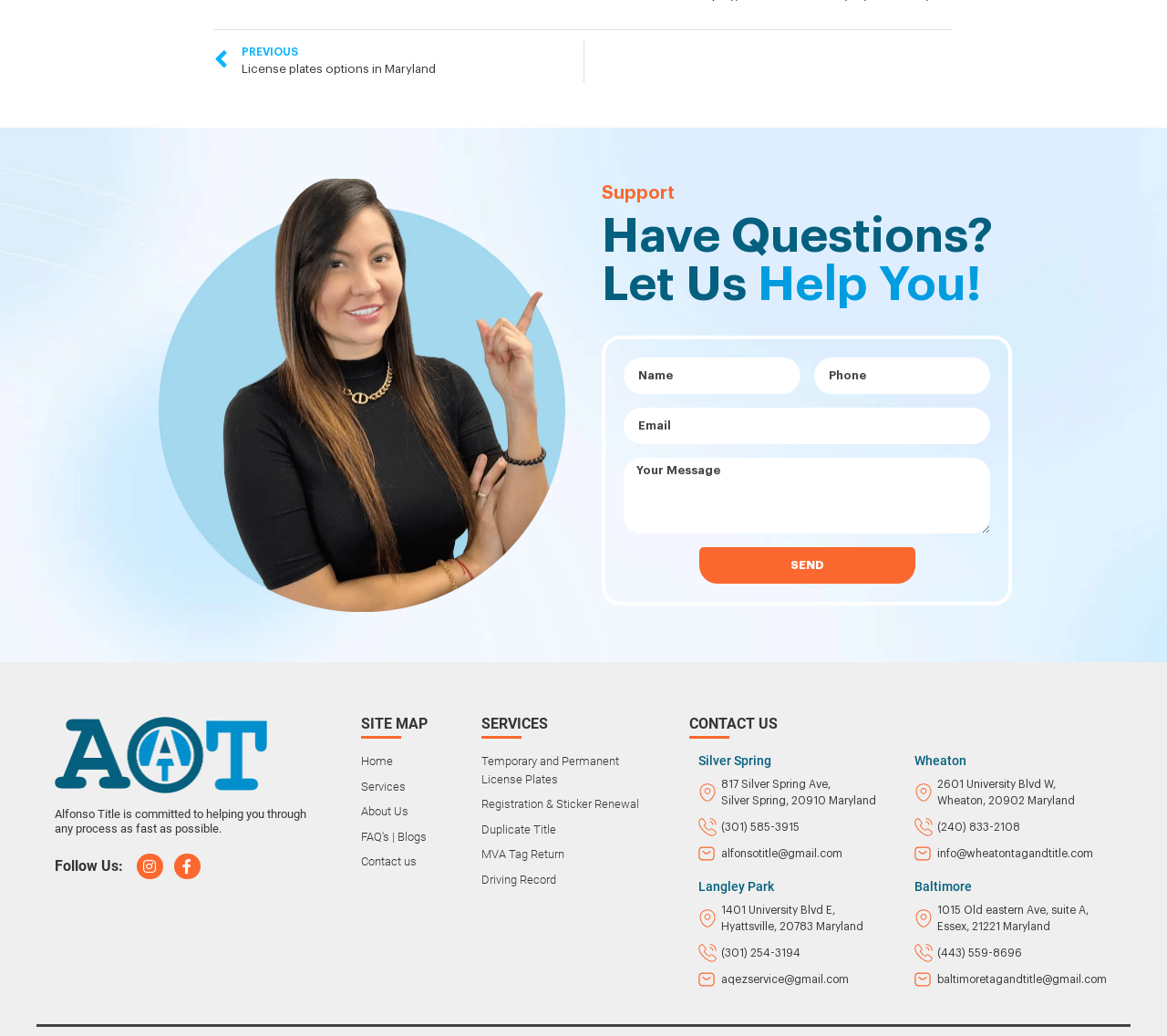Answer the following in one word or a short phrase: 
What services are offered by Alfonso Title?

License plates, registration, and title services